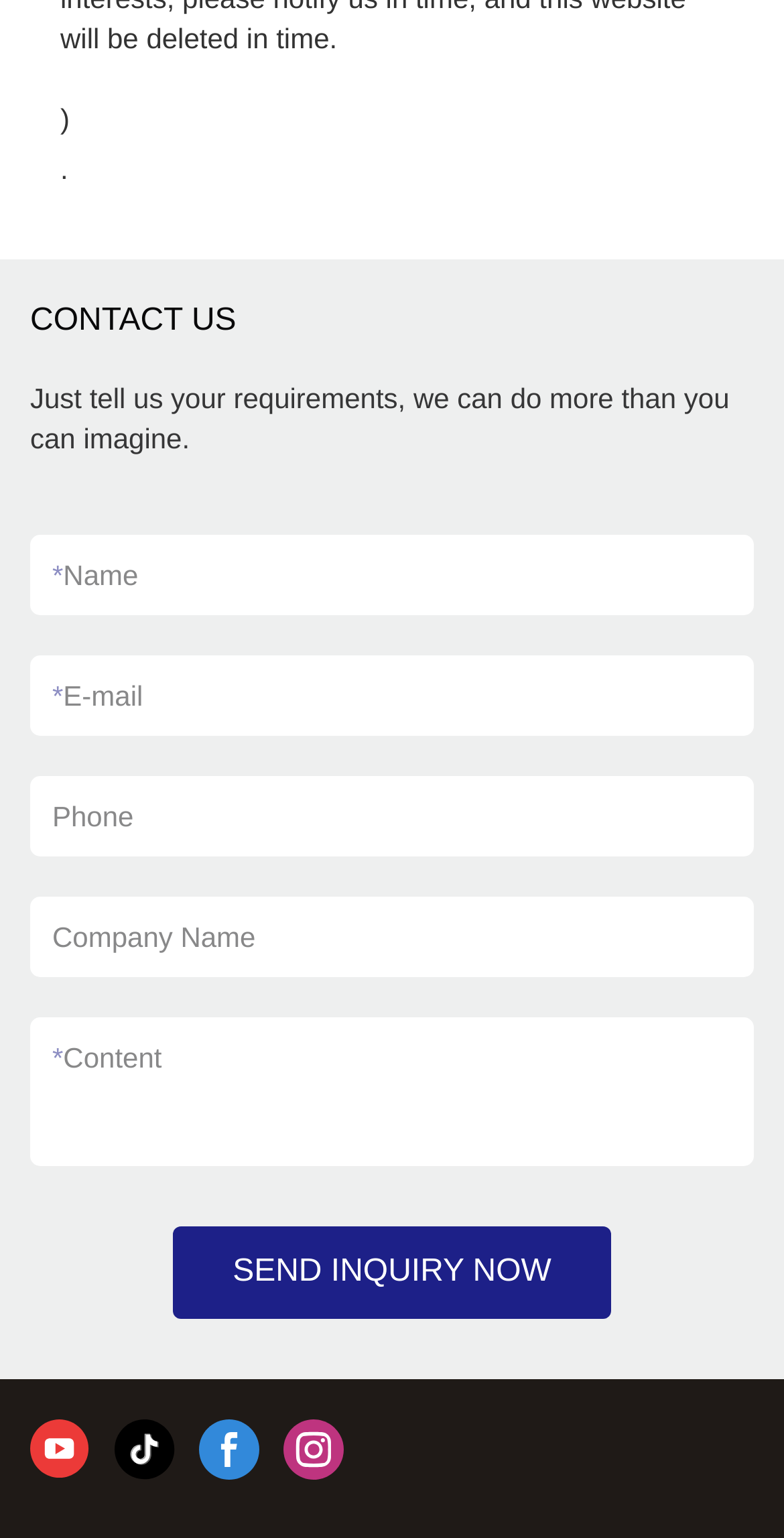How many textboxes are there in the contact form?
Based on the visual, give a brief answer using one word or a short phrase.

5